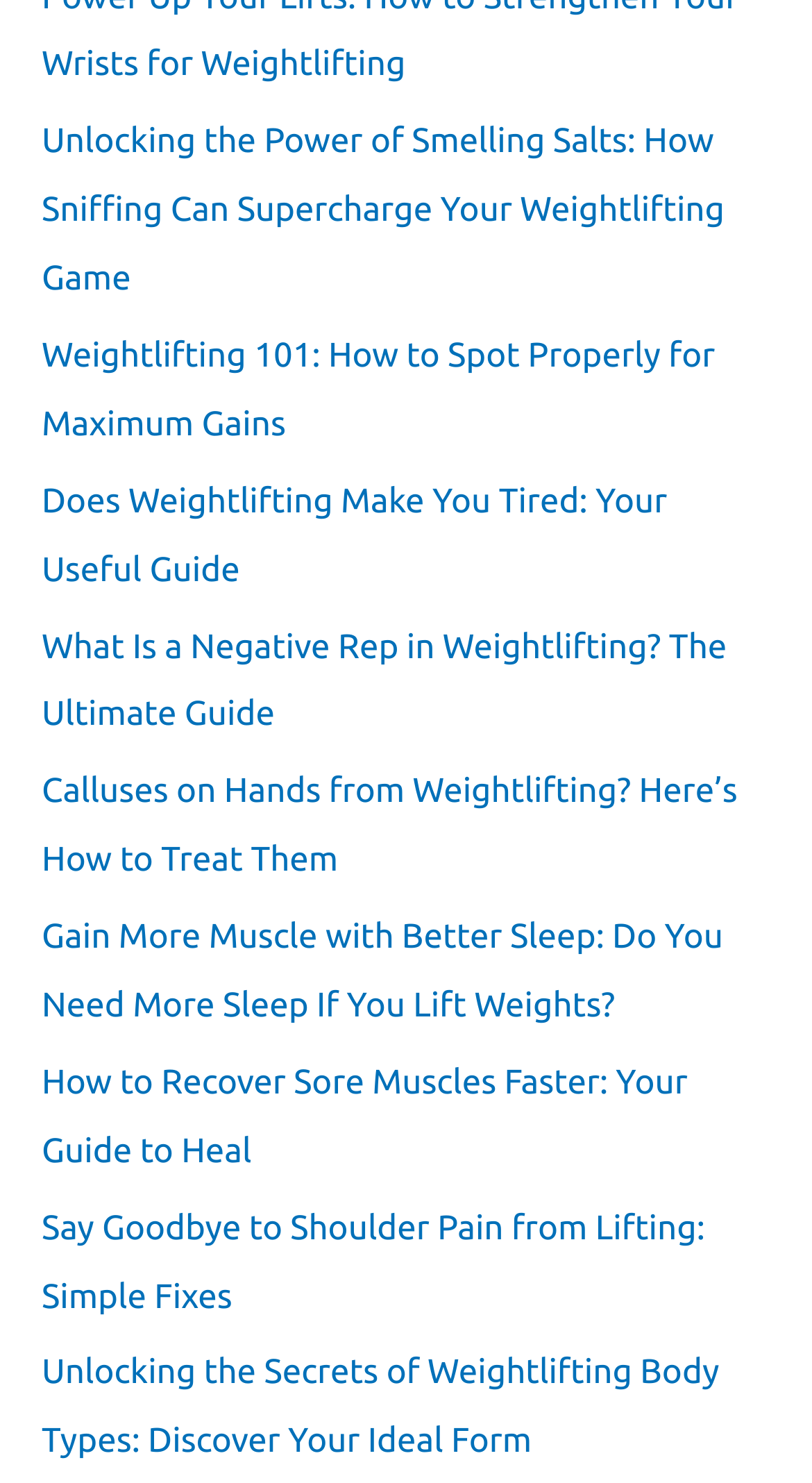Does the webpage provide information on injury prevention?
Your answer should be a single word or phrase derived from the screenshot.

Yes